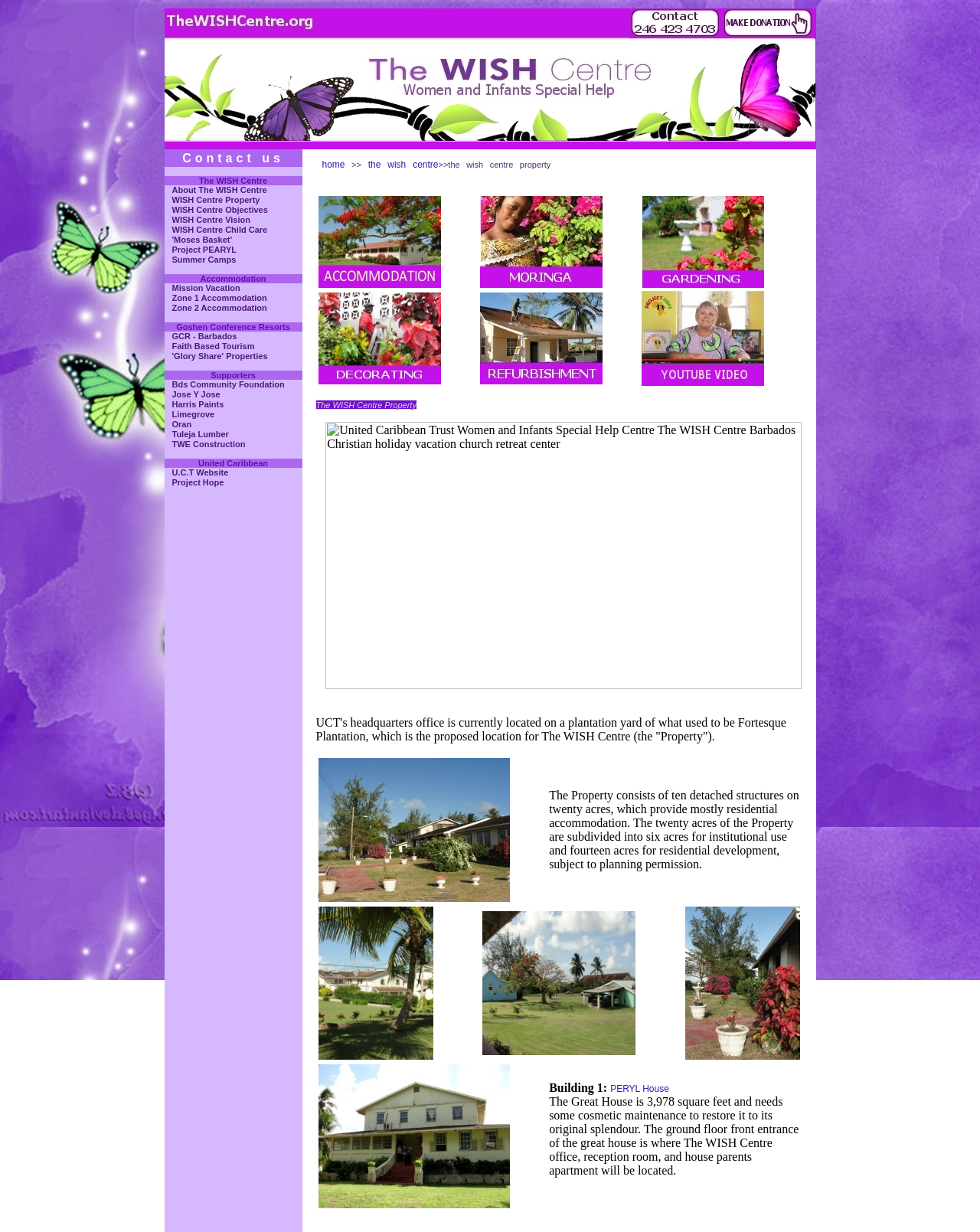What is the name of the centre?
Provide a detailed and well-explained answer to the question.

Based on the webpage, I found the heading 'The WISH Centre' in multiple places, including the top navigation menu and the main content area, which suggests that it is the name of the centre.